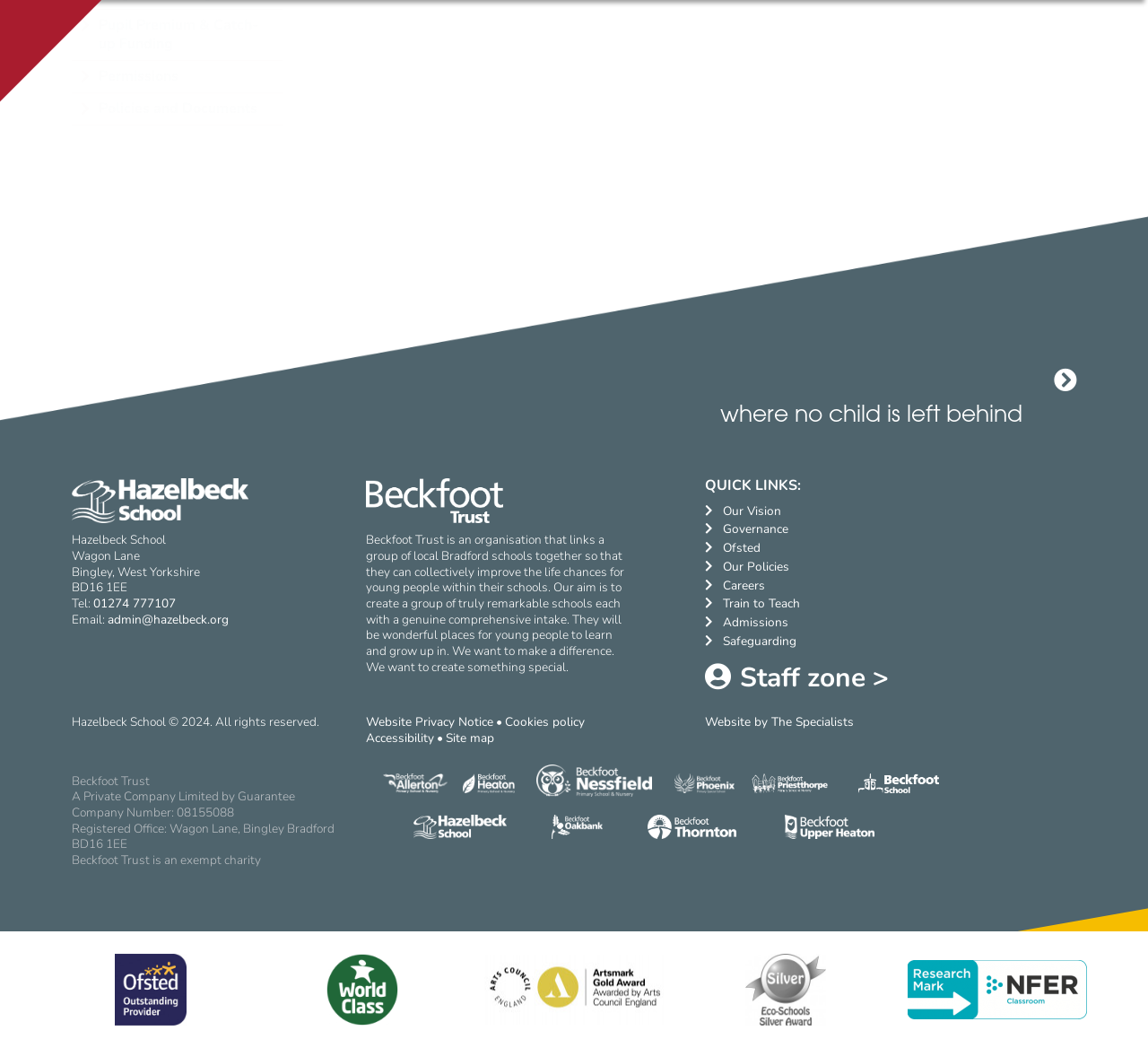Determine the bounding box coordinates of the clickable element necessary to fulfill the instruction: "Email the school at admin@hazelbeck.org". Provide the coordinates as four float numbers within the 0 to 1 range, i.e., [left, top, right, bottom].

[0.094, 0.583, 0.199, 0.599]